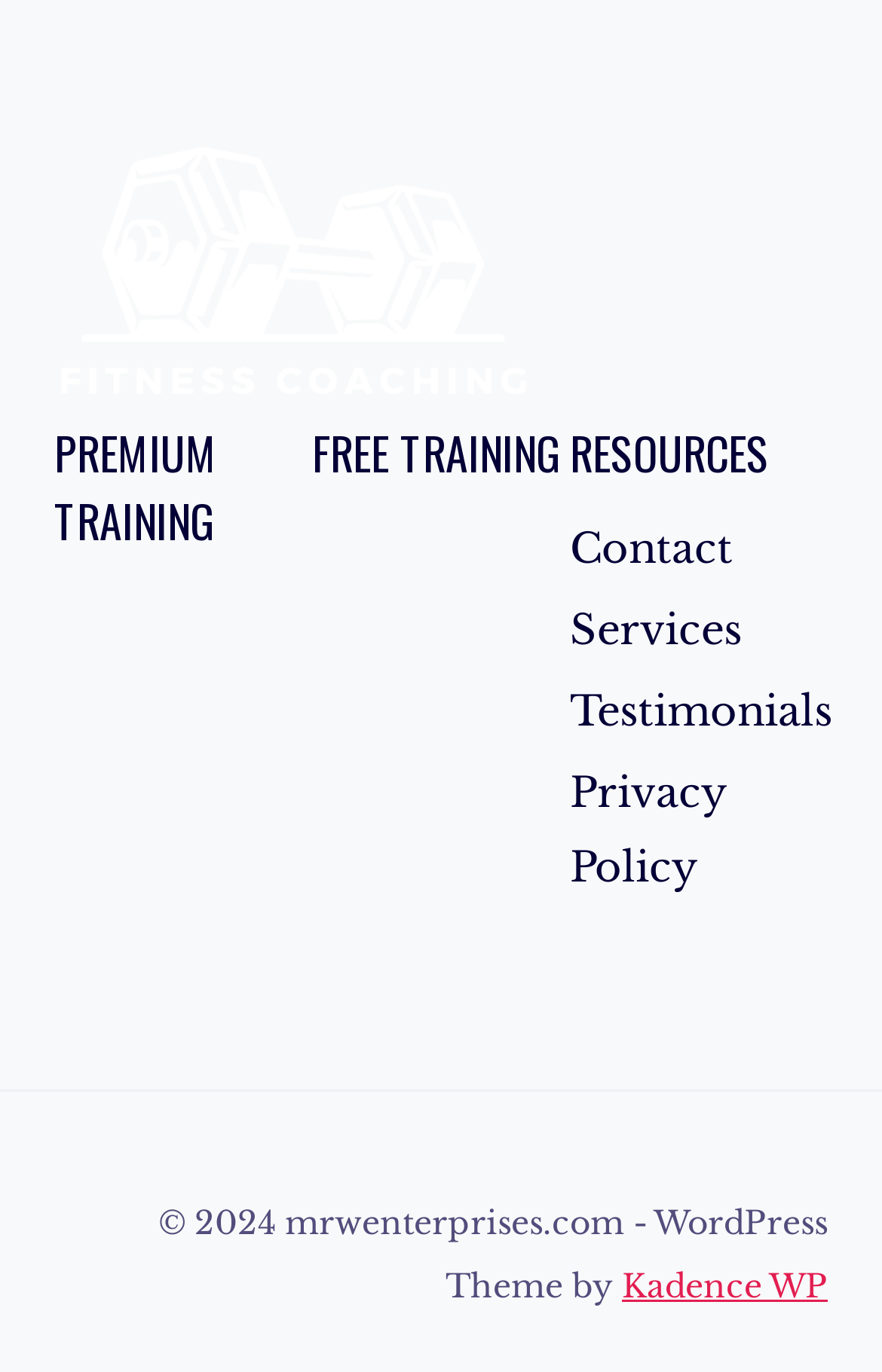Given the webpage screenshot and the description, determine the bounding box coordinates (top-left x, top-left y, bottom-right x, bottom-right y) that define the location of the UI element matching this description: Kadence WP

[0.705, 0.922, 0.938, 0.952]